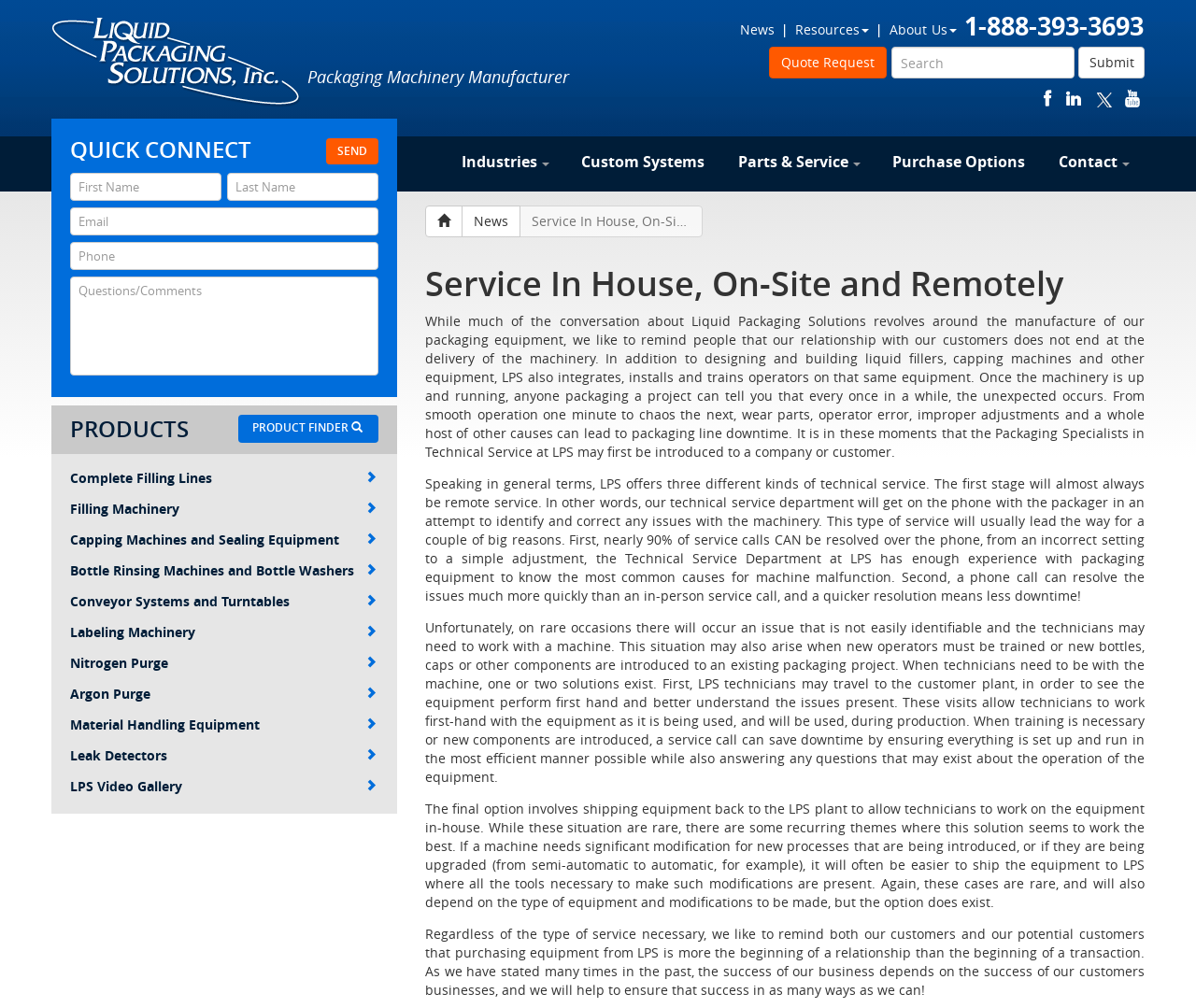Answer the question briefly using a single word or phrase: 
What are the three kinds of technical service offered by LPS?

Remote, On-Site, and In-House